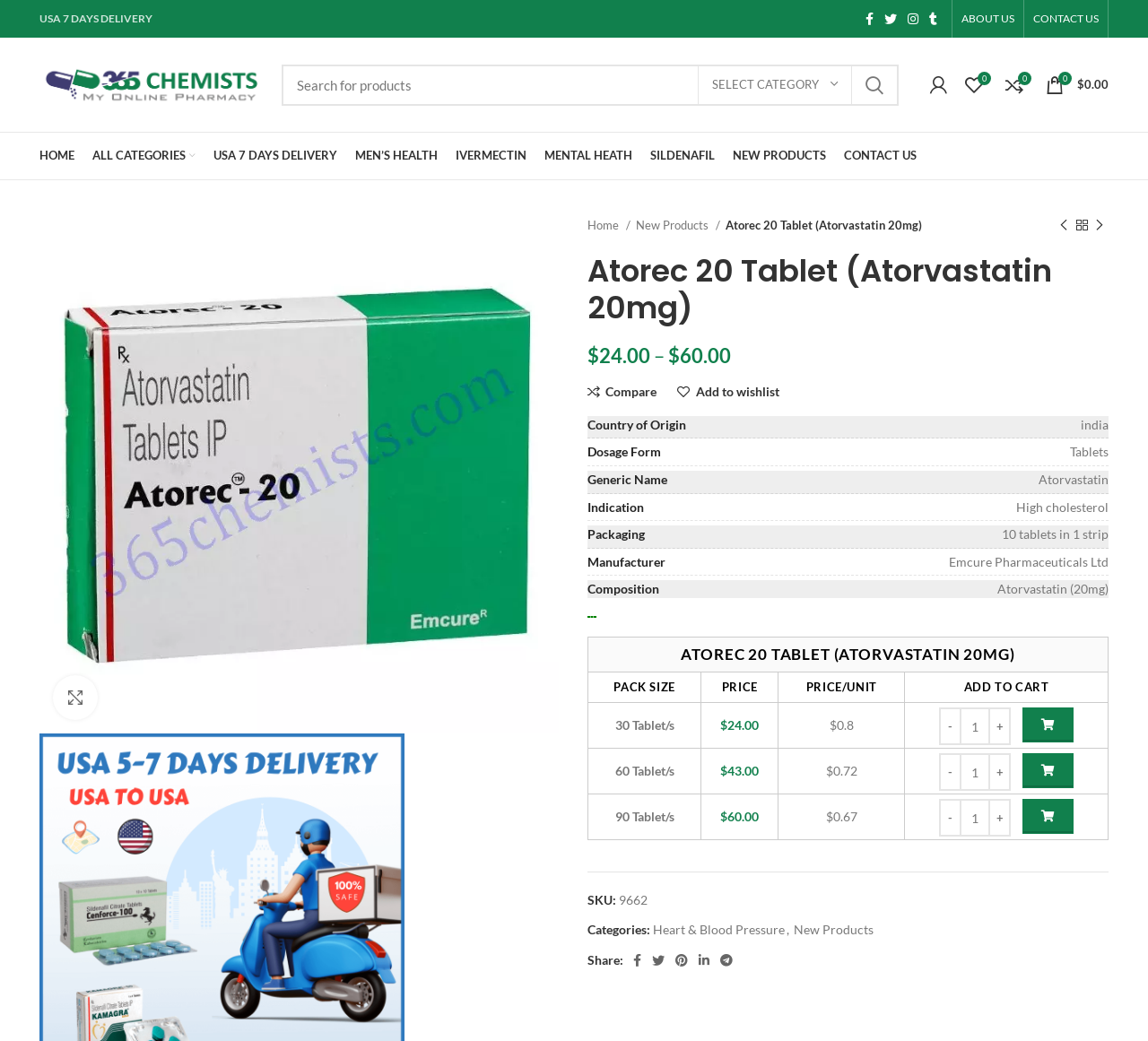What is the packaging of Atorec 20 Tablet?
Please answer the question with as much detail as possible using the screenshot.

I found the packaging of Atorec 20 Tablet by looking at the product information table, where it is listed under the 'Packaging' column as '10 tablets in 1 strip'.